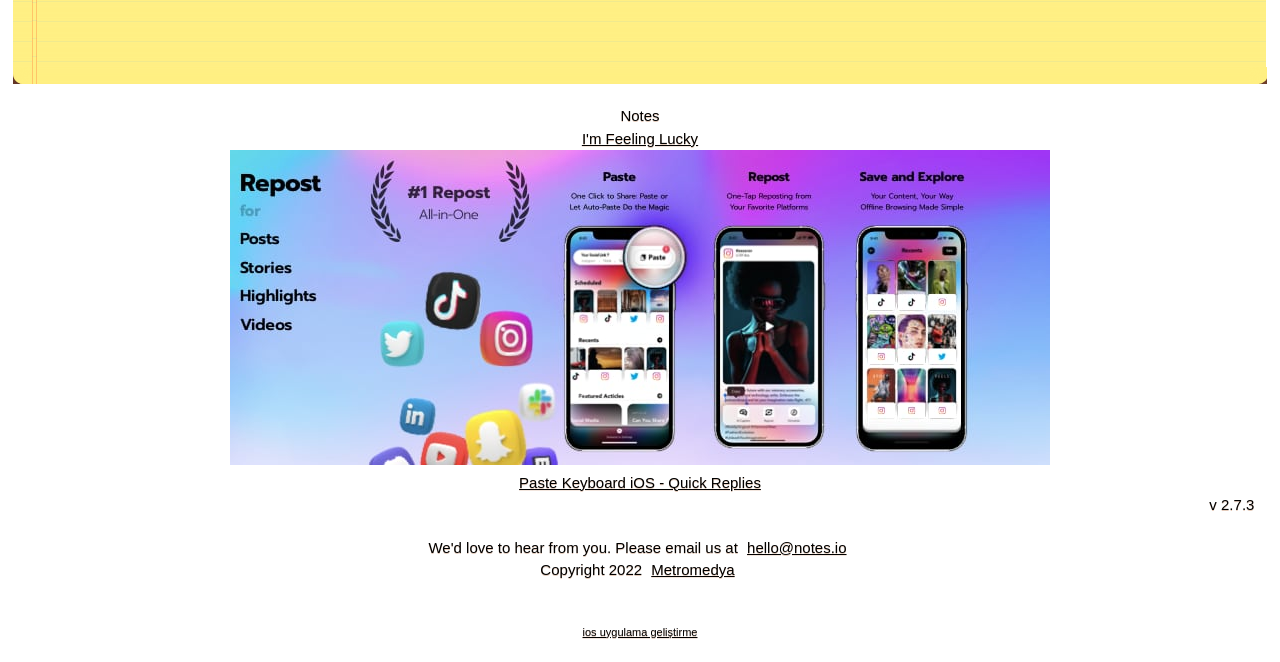Using the given description, provide the bounding box coordinates formatted as (top-left x, top-left y, bottom-right x, bottom-right y), with all values being floating point numbers between 0 and 1. Description: Metromedya

[0.505, 0.847, 0.578, 0.873]